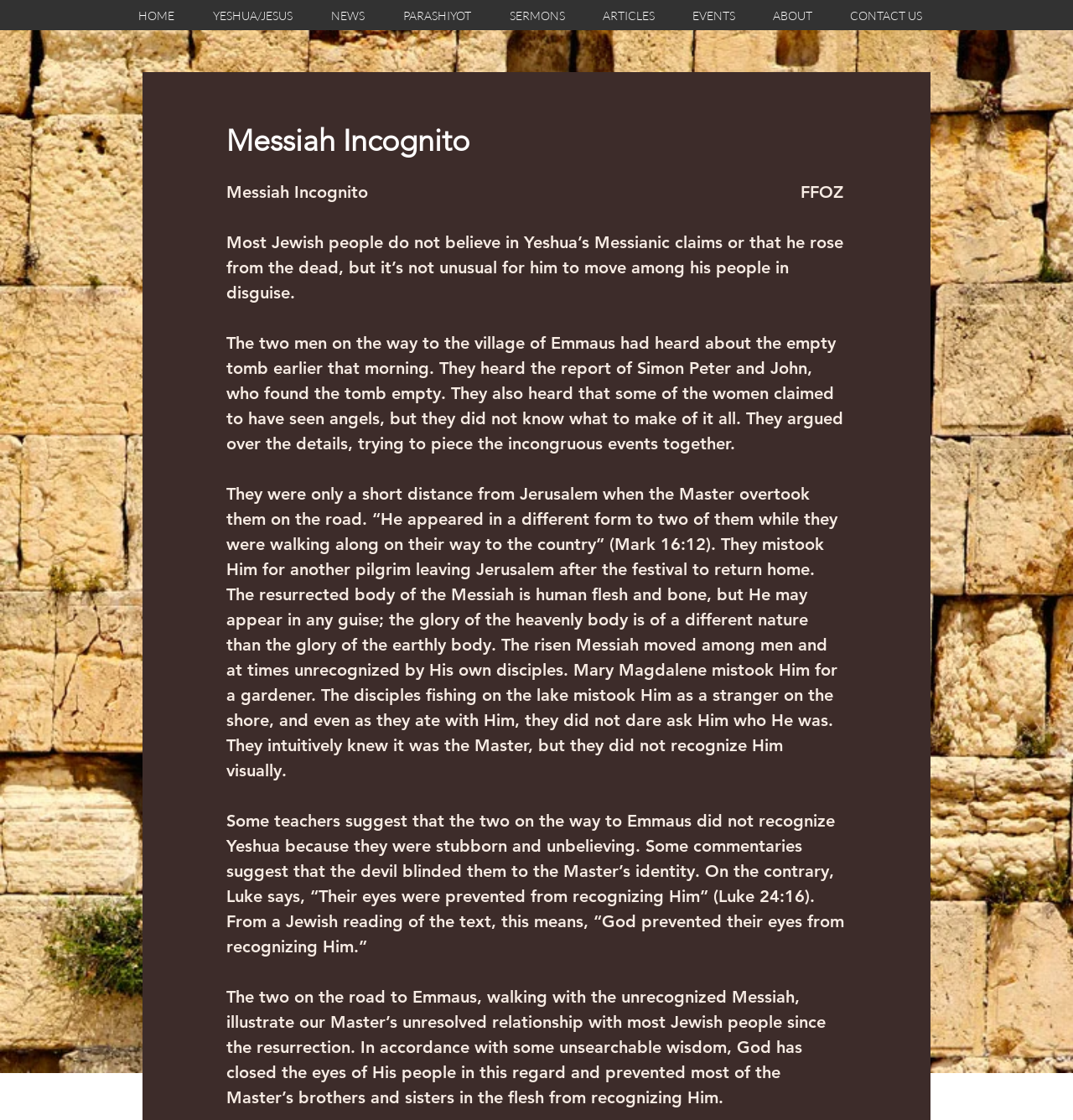Summarize the webpage with intricate details.

The webpage is about Messiah Incognito, with a focus on Yeshua's Messianic claims and his relationship with Jewish people. At the top of the page, there is a navigation bar with 7 links: HOME, YESHUA/JESUS, NEWS, PARASHIYOT, SERMONS, ARTICLES, and EVENTS, followed by ABOUT and CONTACT US at the far right. 

Below the navigation bar, there is a heading "Messiah Incognito" with a brief description "FFOZ" and a paragraph of text that sets the tone for the rest of the page. The main content of the page consists of 5 paragraphs of text, each describing a different aspect of Yeshua's Messianic claims and his interactions with Jewish people. The text is dense and informative, with a focus on biblical references and Jewish interpretations.

The paragraphs are arranged in a vertical column, with each paragraph building on the previous one to create a narrative flow. The text is well-organized and easy to follow, with no images or other visual elements to distract from the content. Overall, the webpage appears to be a scholarly or educational resource, providing in-depth information on Yeshua's Messianic claims and their significance in a Jewish context.